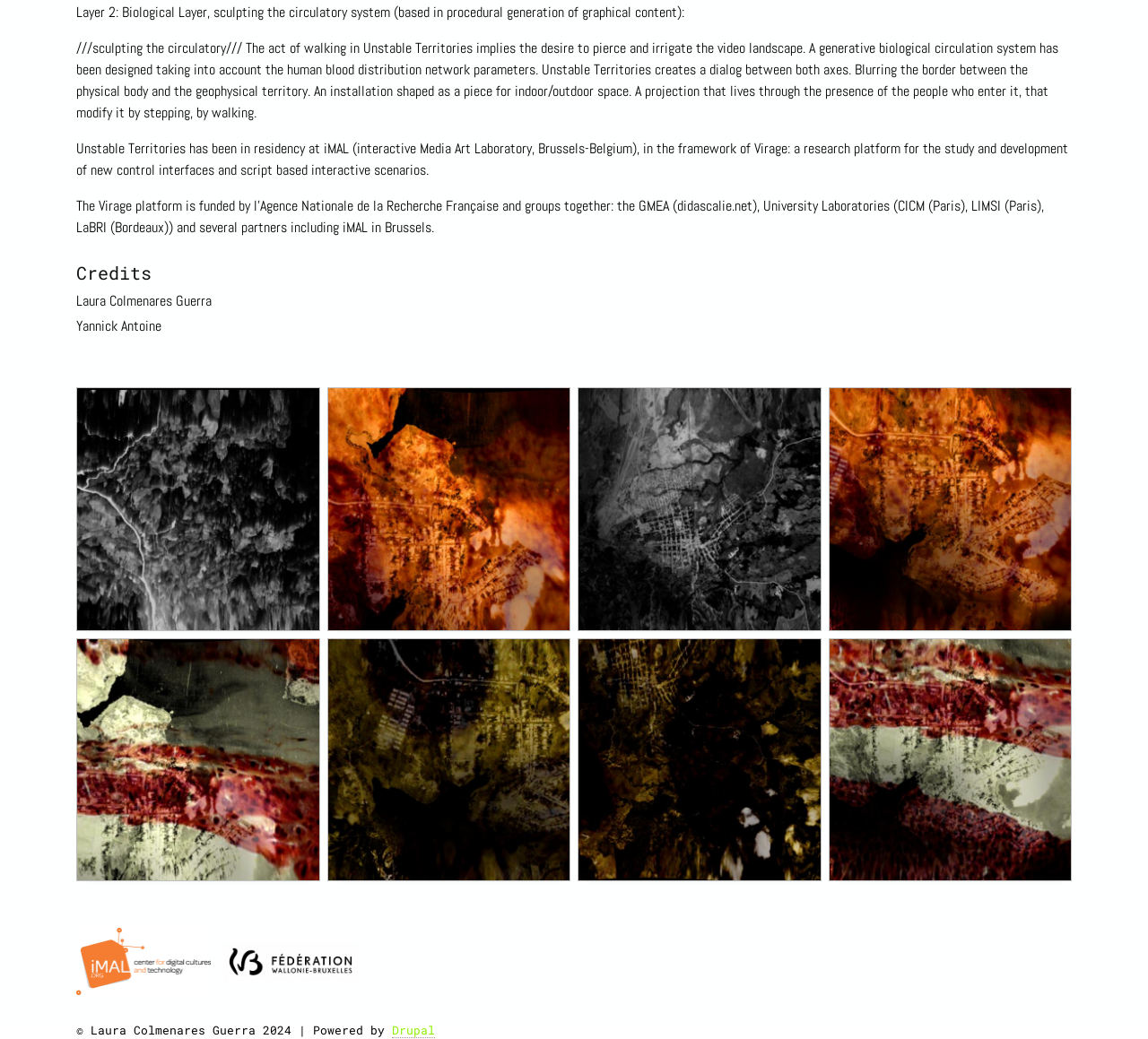Provide a single word or phrase to answer the given question: 
What is Unstable Territories?

An installation